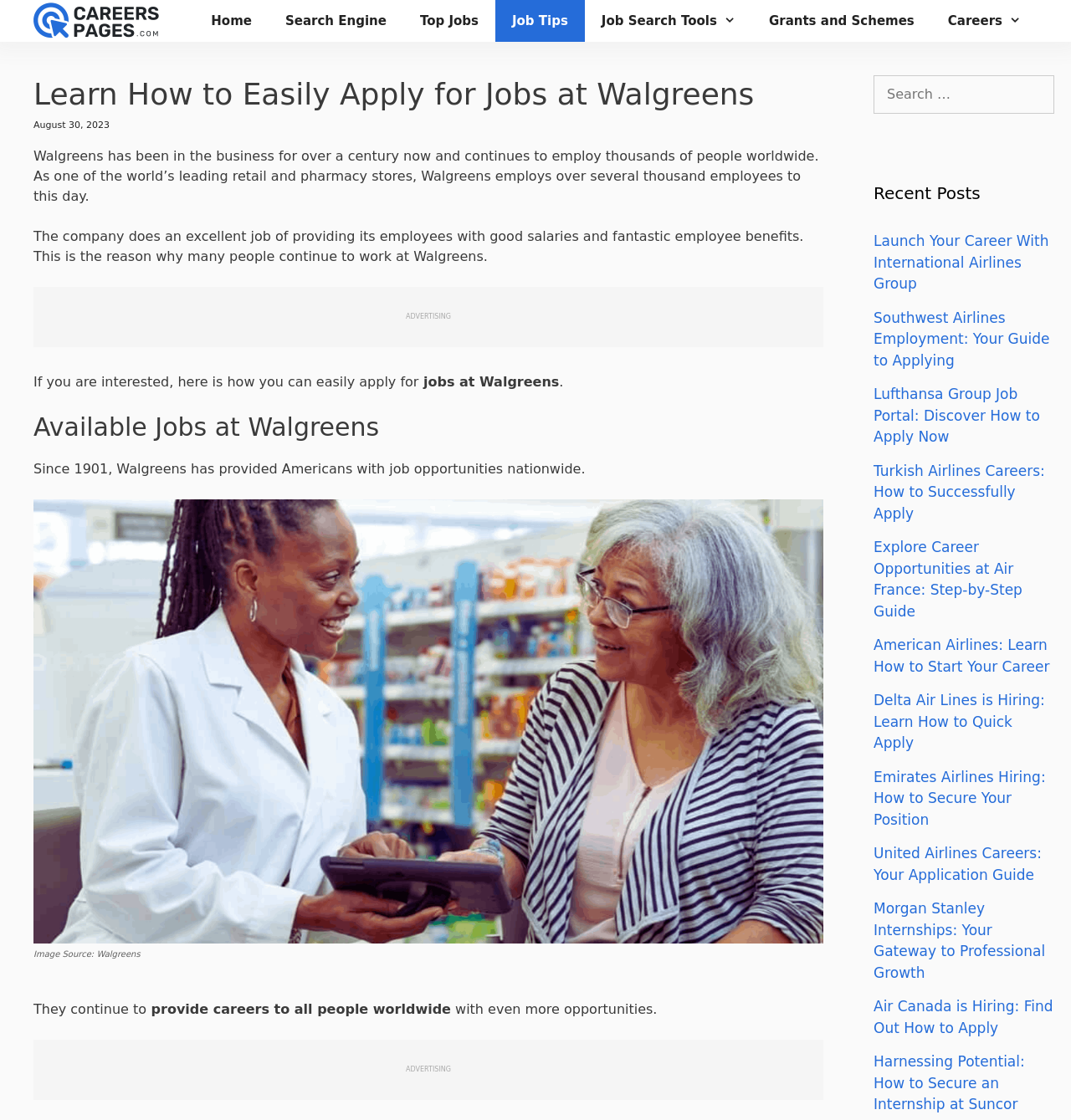Respond to the question below with a single word or phrase:
What is the company being discussed?

Walgreens